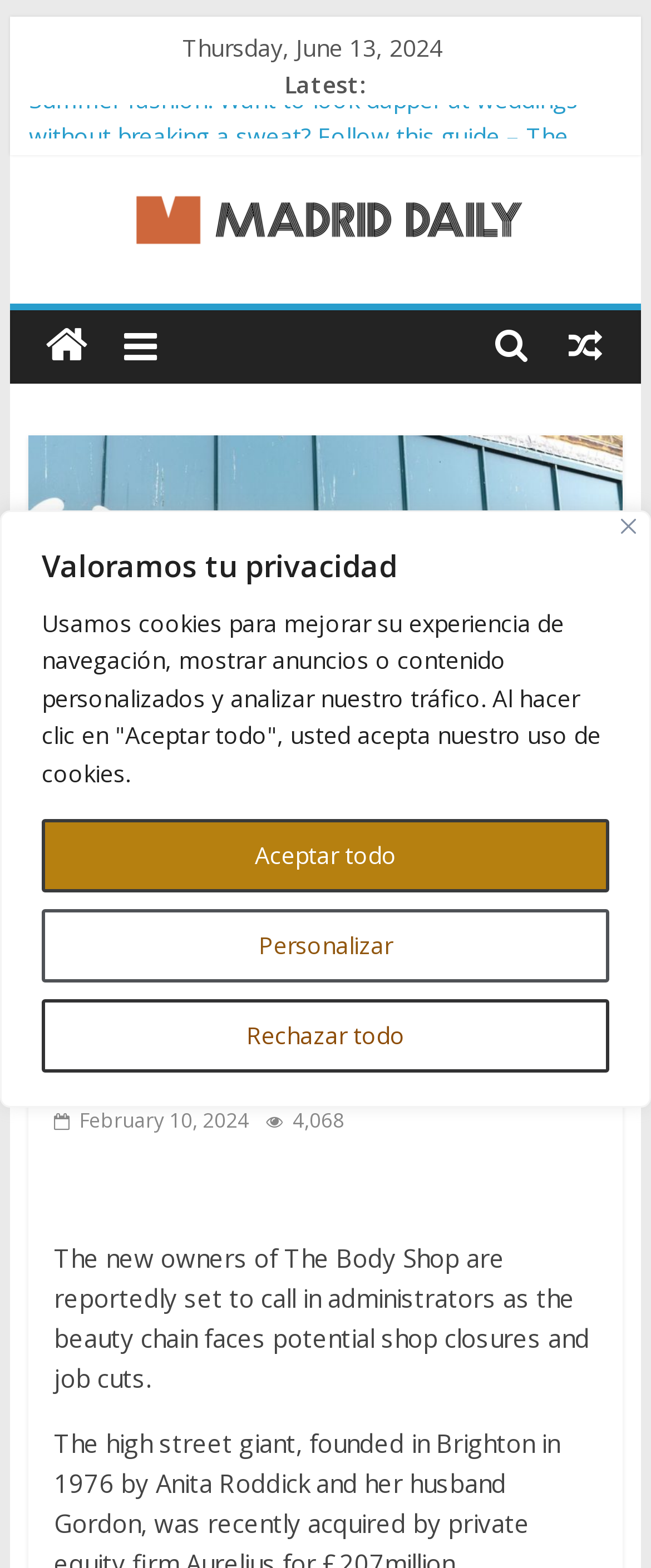Use one word or a short phrase to answer the question provided: 
What is the date mentioned in the webpage?

Thursday, June 13, 2024